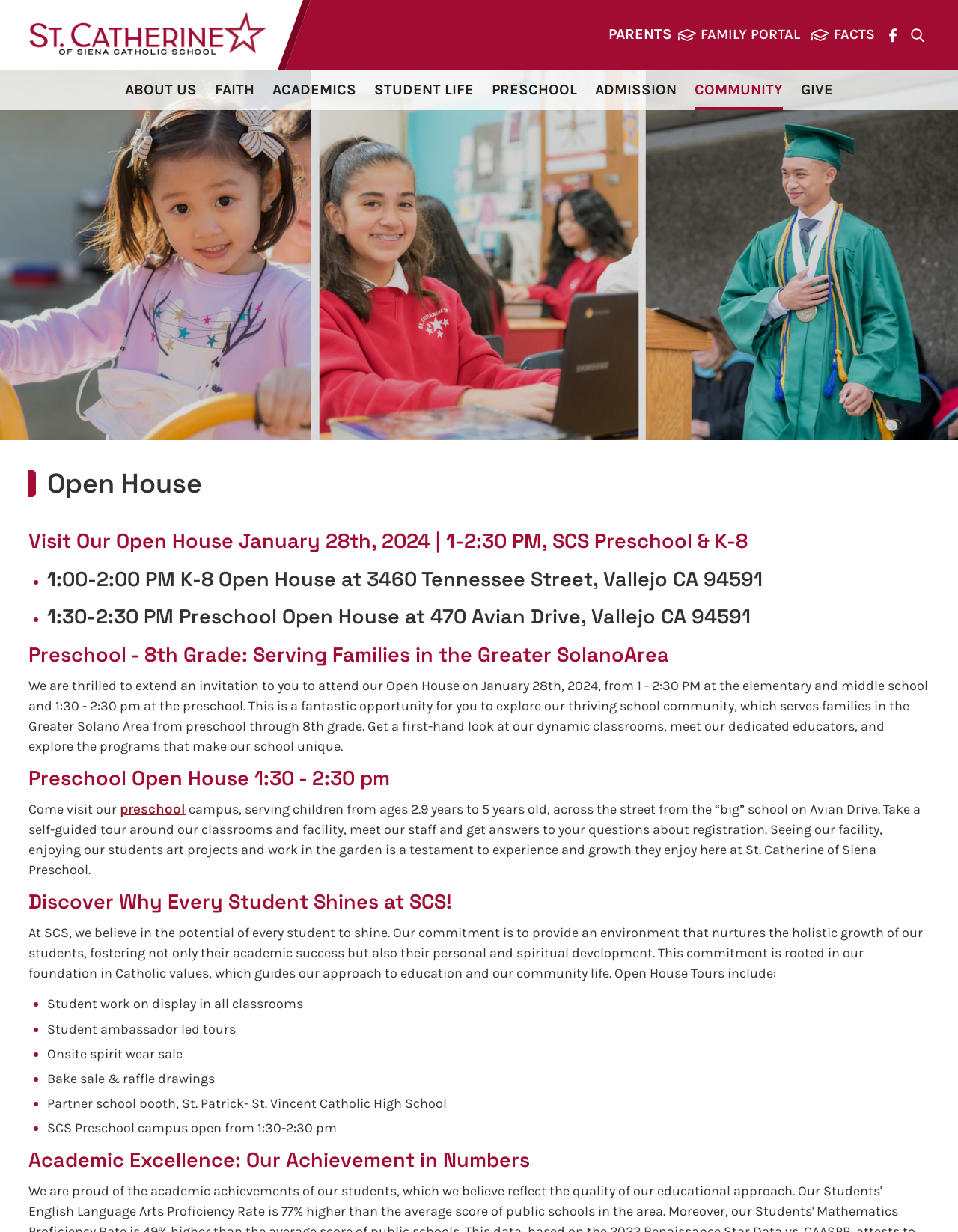What is the name of the school?
Please provide an in-depth and detailed response to the question.

The name of the school can be found in the top-left corner of the webpage, where it says 'St. Catherine of Siena School | Open House'. This is also confirmed by the image with the same name, which is located next to the text.